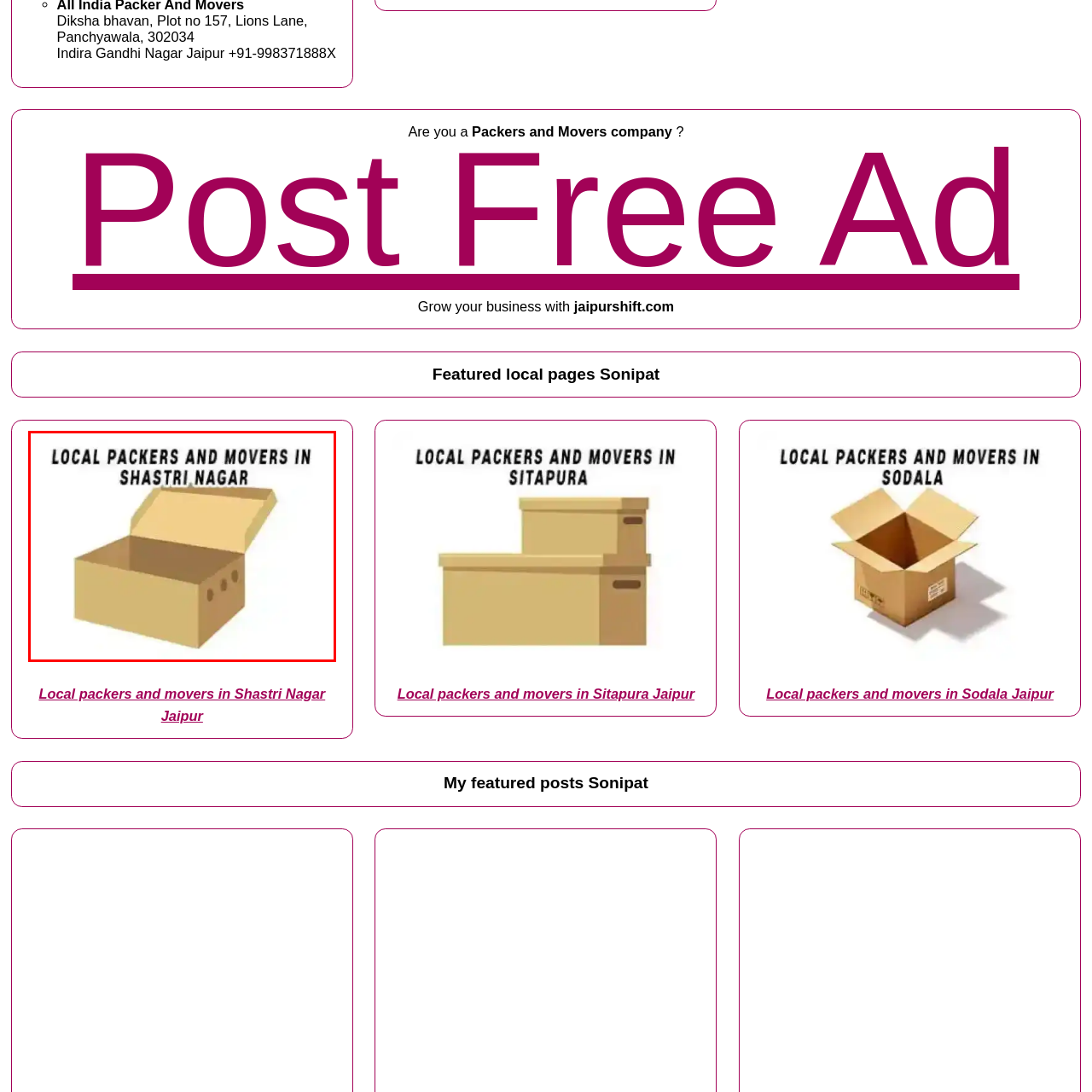Write a detailed description of the image enclosed in the red-bordered box.

The image features a simplistic yet striking illustration of an open cardboard box, symbolizing the packing and moving services. Above the box, bold text reads "LOCAL PACKERS AND MOVERS IN SHASTRI NAGAR," emphasizing the focus on local moving solutions within the Shastri Nagar area of Jaipur. This visual representation effectively conveys the services offered by local movers, appealing to residents in need of assistance with their moving needs. The design's clean lines and clear typography help communicate the message efficiently, catering to those looking for reliable packing and moving services in their locality.